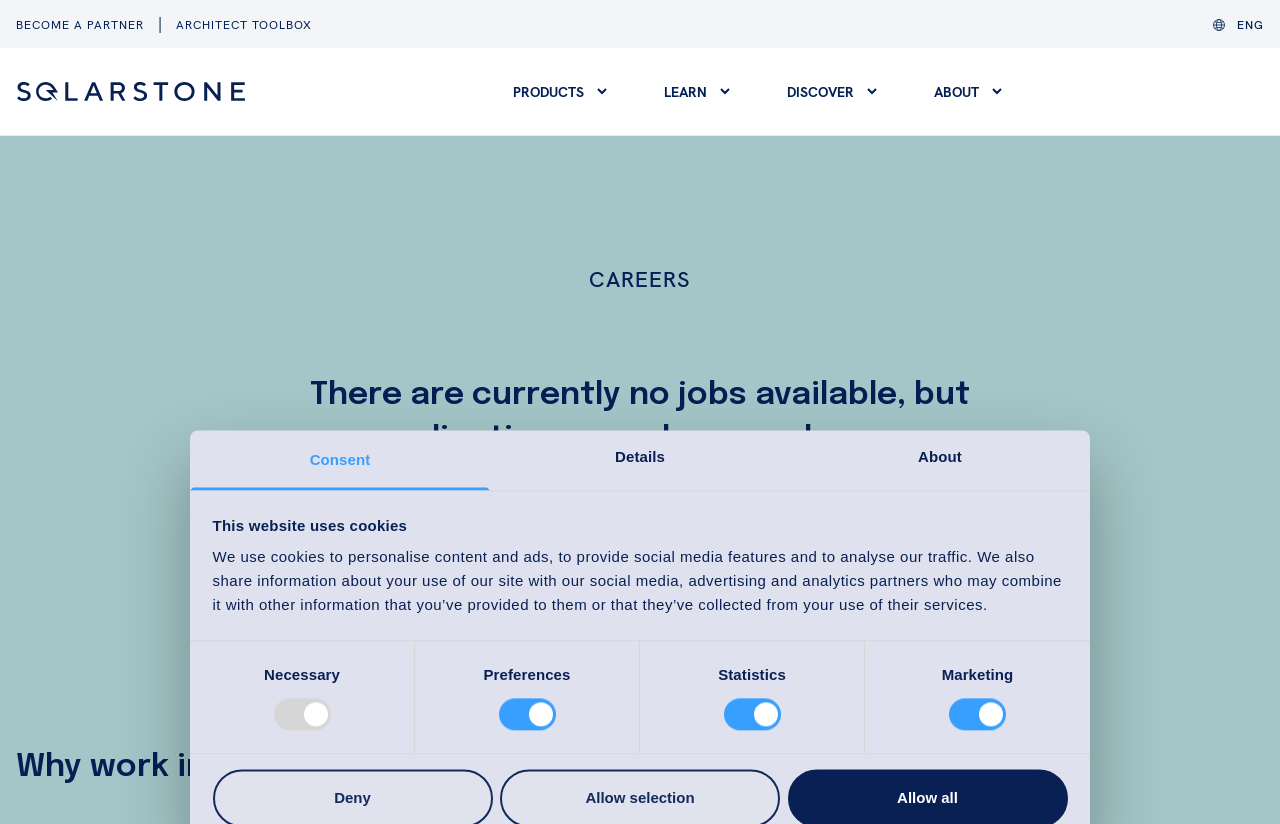Refer to the image and answer the question with as much detail as possible: What is the company's current growth status?

The webpage states that the company is 'constantly growing and looking for talents to take us into new exciting markets', indicating that the company is currently in a growth phase.